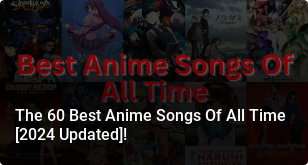What is the purpose of the image?
Carefully analyze the image and provide a detailed answer to the question.

The title 'Best Anime Songs Of All Time' and the subtitle 'The 60 Best Anime Songs Of All Time [2024 Updated]!' indicate that the image is intended to celebrate and showcase iconic anime music, likely as part of an article or list.